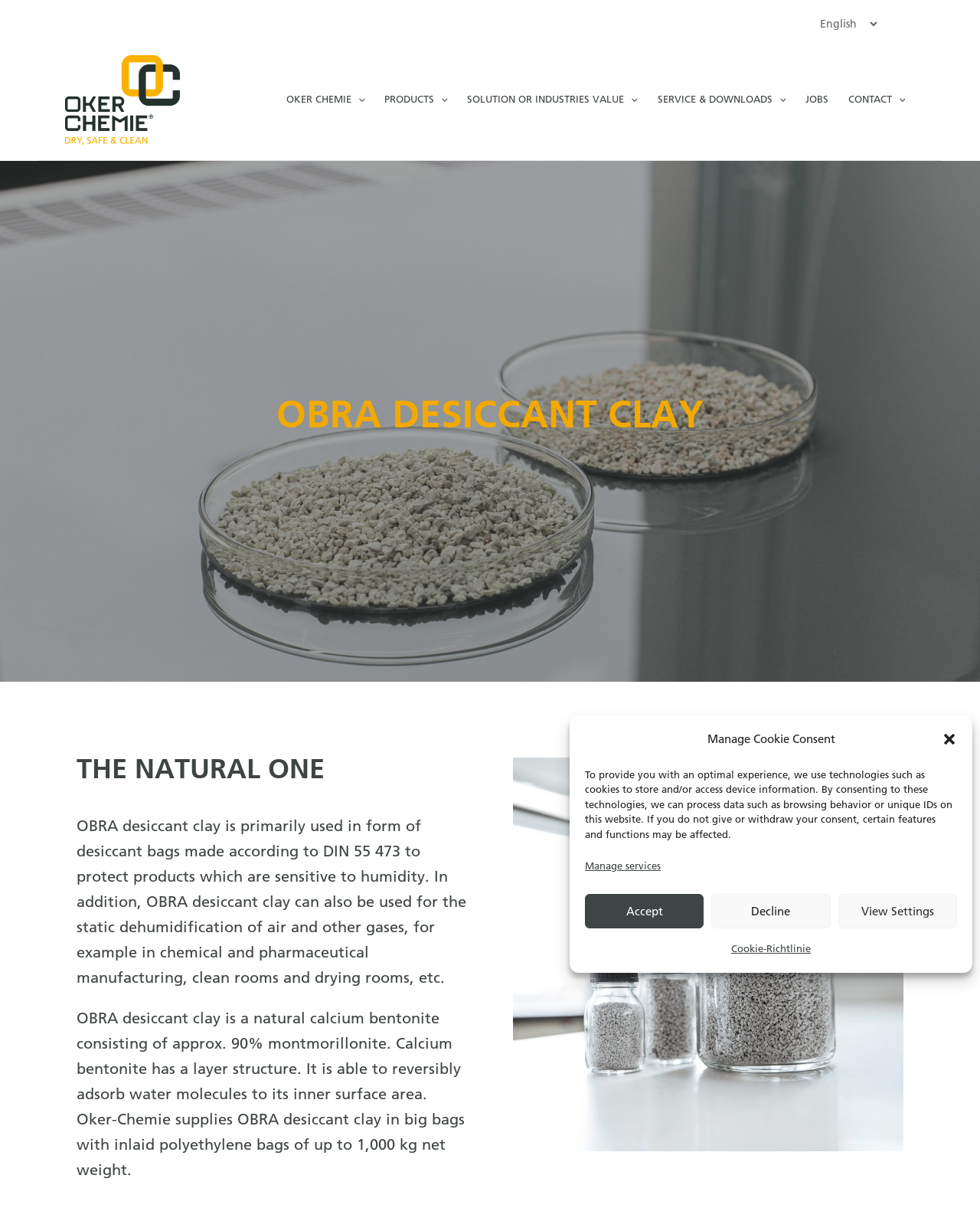Offer a comprehensive description of the webpage’s content and structure.

The webpage is about OBRA Active Clay, a product used in desiccant bags to protect moisture-sensitive products. At the top right corner, there is a dialog box for managing cookie consent, which includes a close button, a description of the cookie policy, and buttons to accept, decline, or view settings. Below this dialog box, there is a header widget with a language selection combobox and a link to the Oder Chemie website.

On the left side of the page, there is a navigation menu with links to various sections, including OKER CHEMIE, PRODUCTS, SOLUTION OR INDUSTRIES VALUE, SERVICE & DOWNLOADS, JOBS, and CONTACT. Each of these links has a menu toggle icon next to it.

In the main content area, there are two headings: "OBRA DESICCANT CLAY" and "THE NATURAL ONE". Below these headings, there are two paragraphs of text describing the product and its uses, including its ability to protect products from humidity and its natural composition. The text is accompanied by no images.